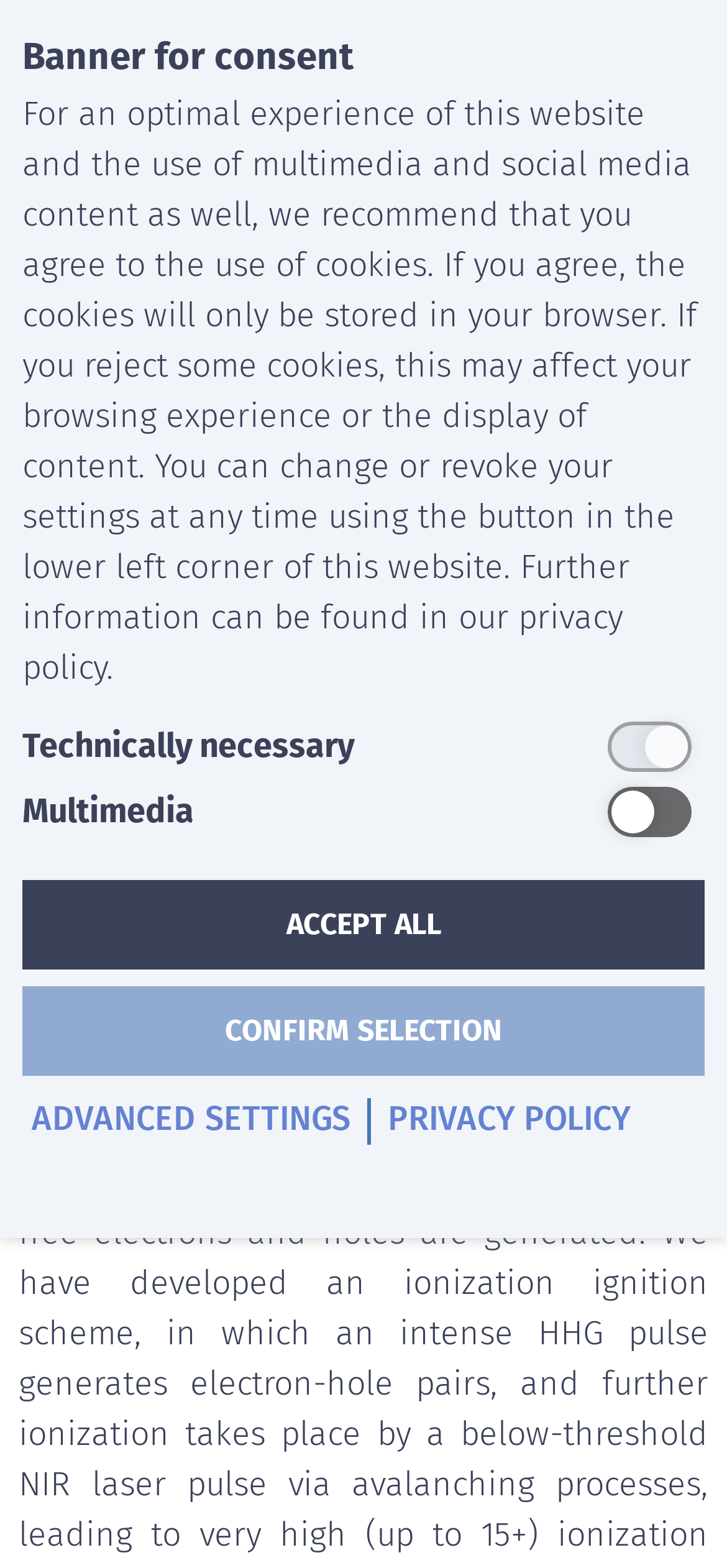Who are the project coordinators?
Respond to the question with a well-detailed and thorough answer.

The project coordinators can be found in the static text element 'Project coordinators:' followed by three links 'J. Mikosch,', 'F. Morales Moreno,' and 'B. Schuette', which suggests that these three individuals are the project coordinators.